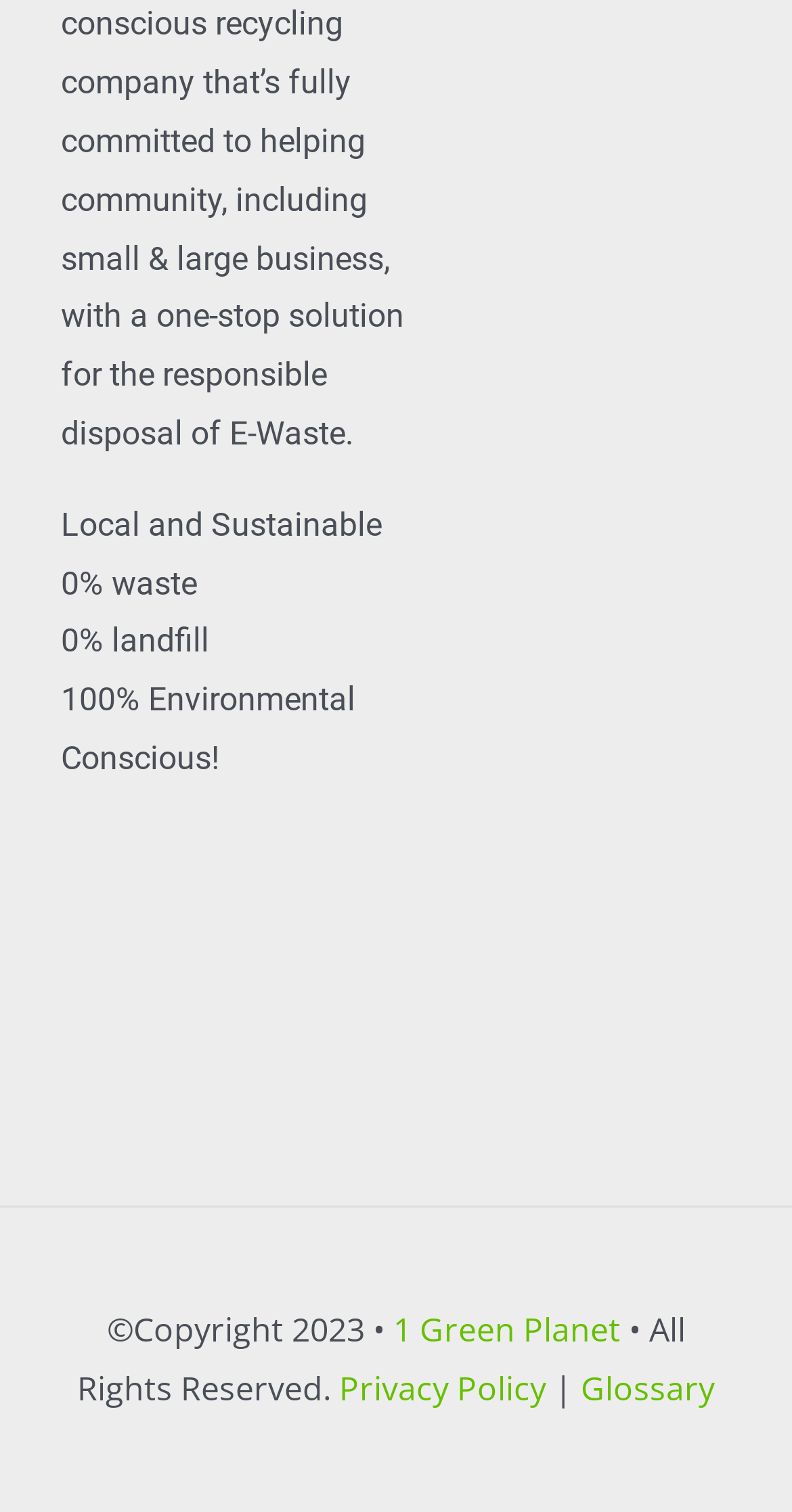Using the details from the image, please elaborate on the following question: What is the copyright year?

The static text element at the bottom of the webpage indicates the copyright year, which is 2023, as shown in the text '©Copyright 2023 •'.